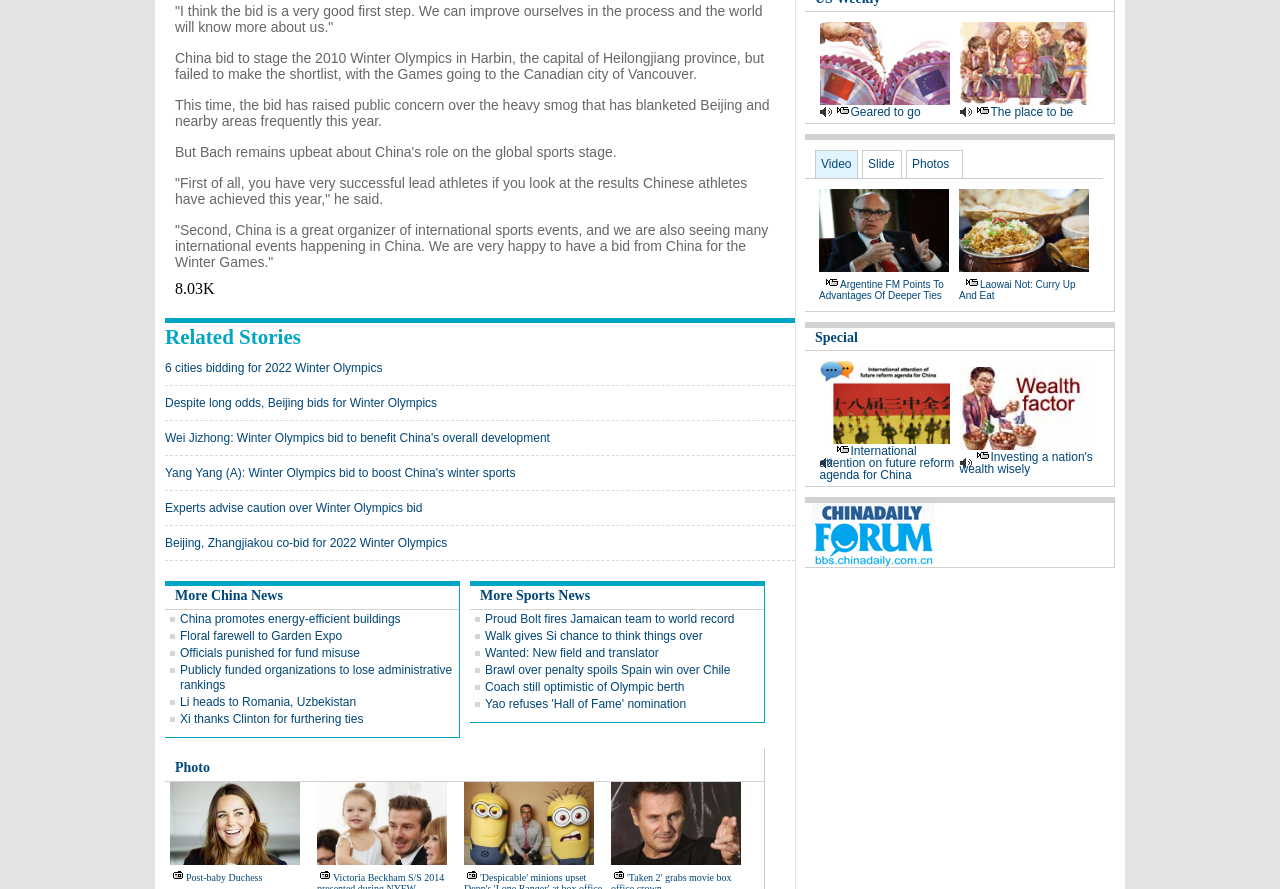Identify the bounding box for the UI element described as: "Investing a nation's wealth wisely". Ensure the coordinates are four float numbers between 0 and 1, formatted as [left, top, right, bottom].

[0.75, 0.506, 0.854, 0.535]